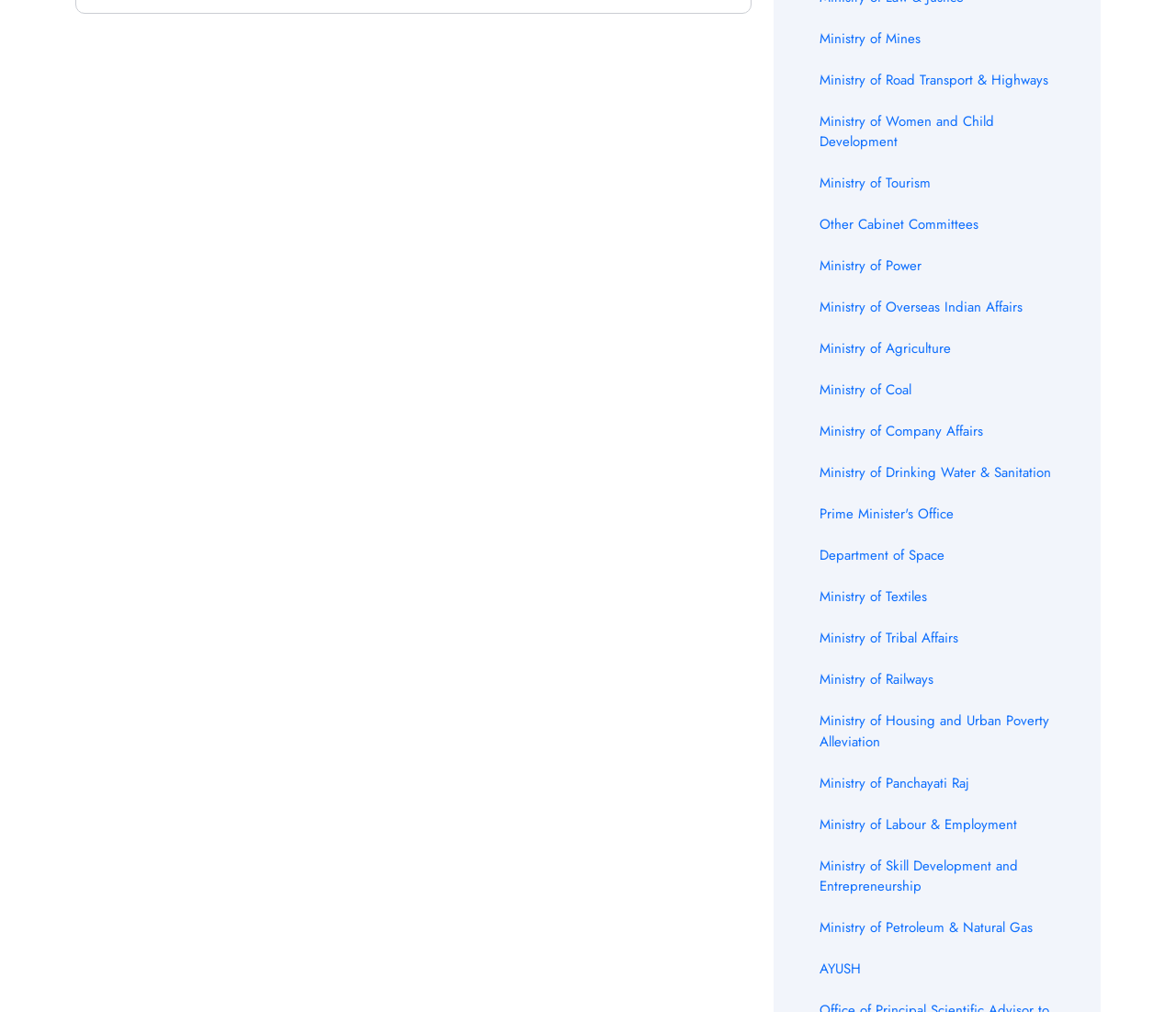Please determine the bounding box coordinates of the area that needs to be clicked to complete this task: 'visit Ministry of Mines'. The coordinates must be four float numbers between 0 and 1, formatted as [left, top, right, bottom].

[0.697, 0.028, 0.783, 0.048]